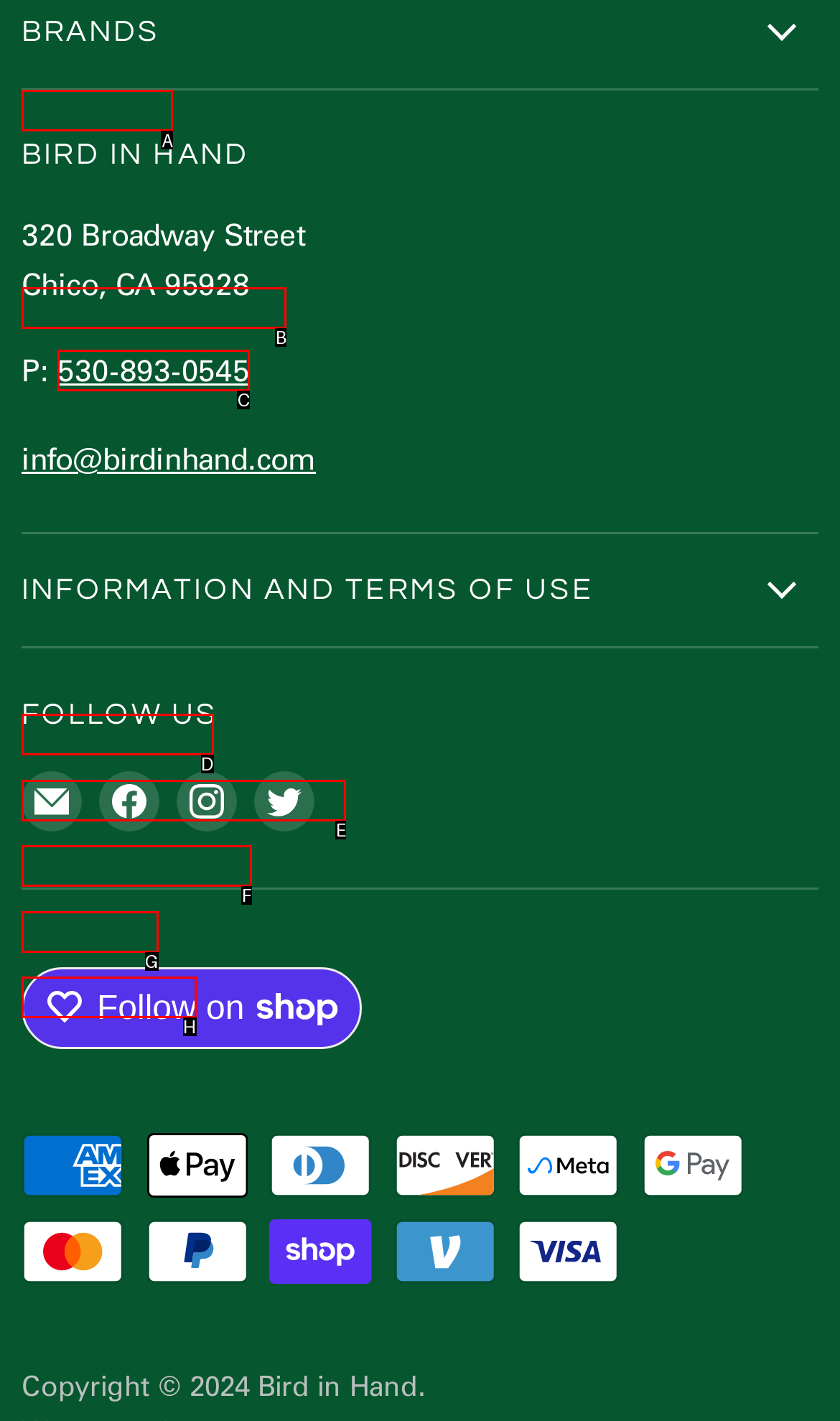Match the HTML element to the description: Privacy Policy. Respond with the letter of the correct option directly.

None